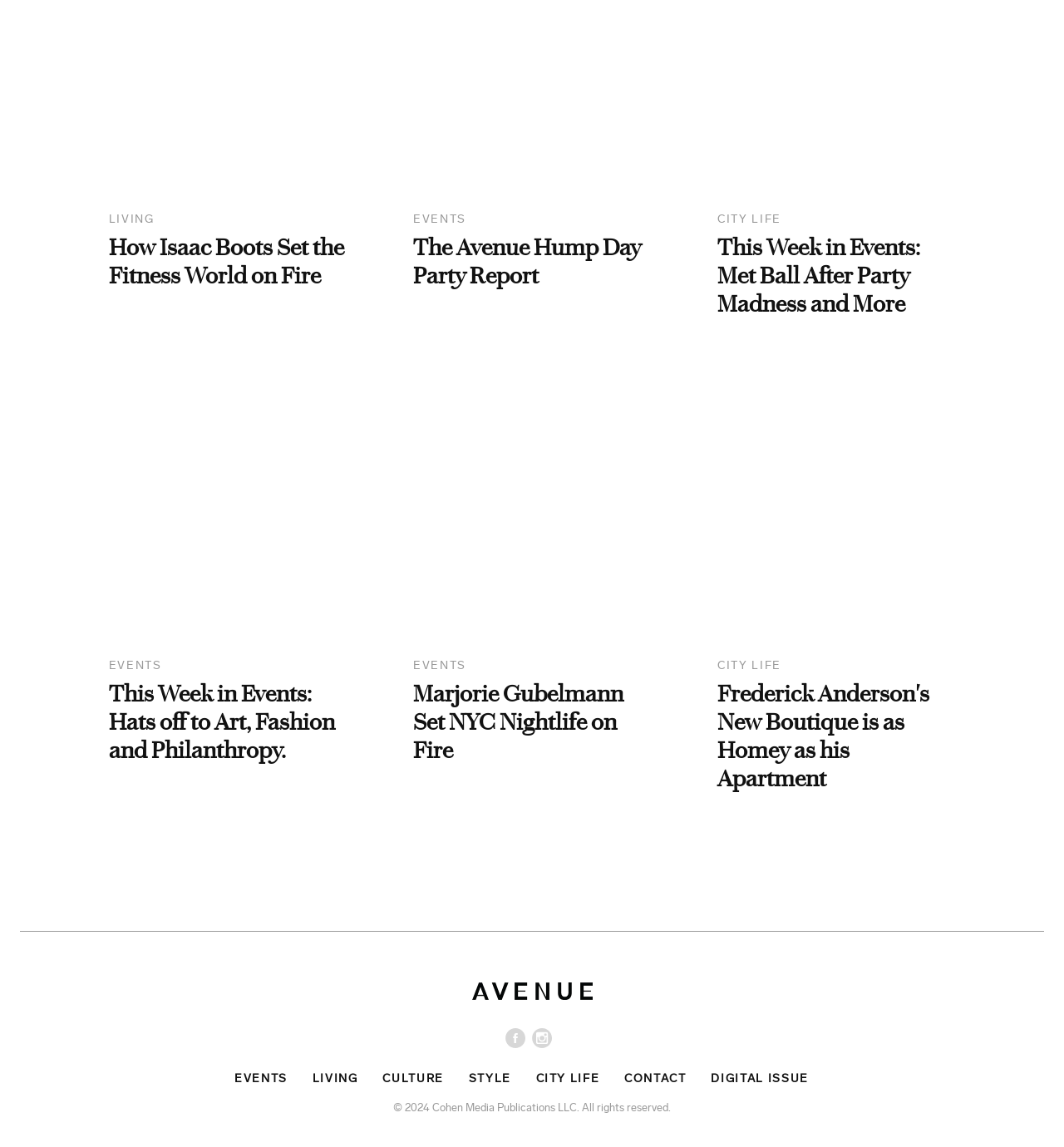Please identify the bounding box coordinates of the clickable region that I should interact with to perform the following instruction: "explore city life". The coordinates should be expressed as four float numbers between 0 and 1, i.e., [left, top, right, bottom].

[0.674, 0.354, 0.898, 0.768]